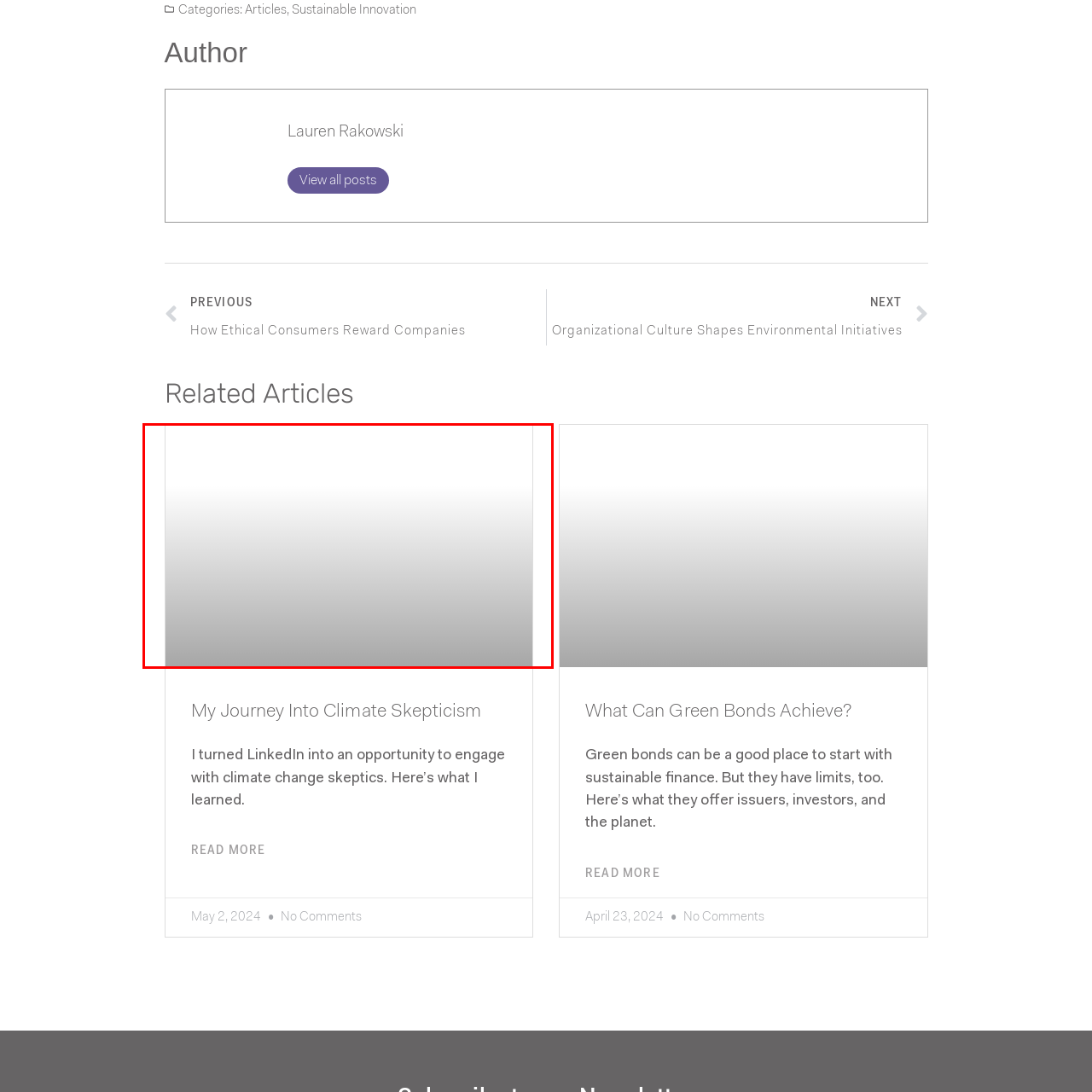What theme is the image related to?
Review the image marked by the red bounding box and deliver a detailed response to the question.

The caption states that the image serves as a 'gateway to exploring themes related to environmental awareness and appreciation of the natural world', implying that the image is related to the theme of environmental awareness.